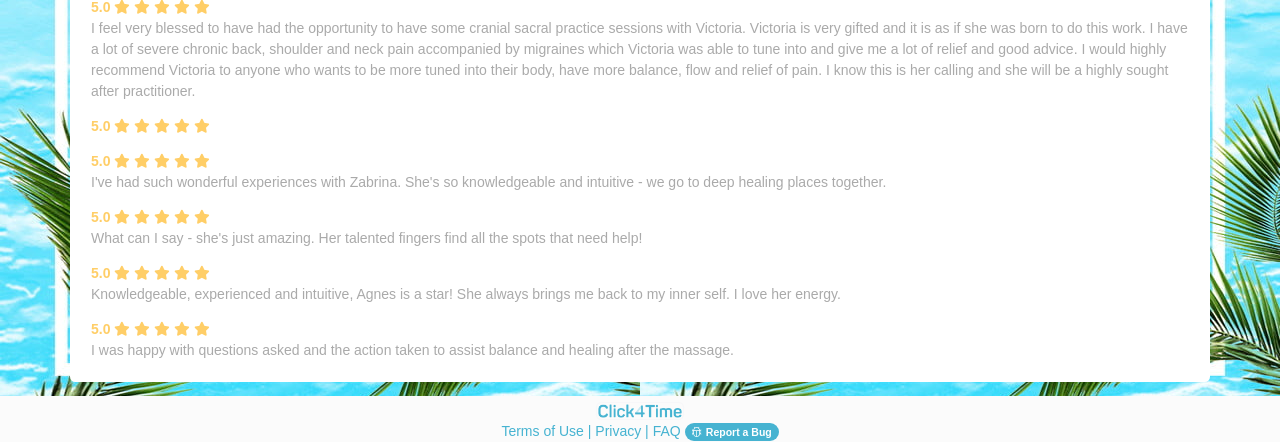Based on the element description FAQ, identify the bounding box coordinates for the UI element. The coordinates should be in the format (top-left x, top-left y, bottom-right x, bottom-right y) and within the 0 to 1 range.

[0.51, 0.957, 0.532, 0.993]